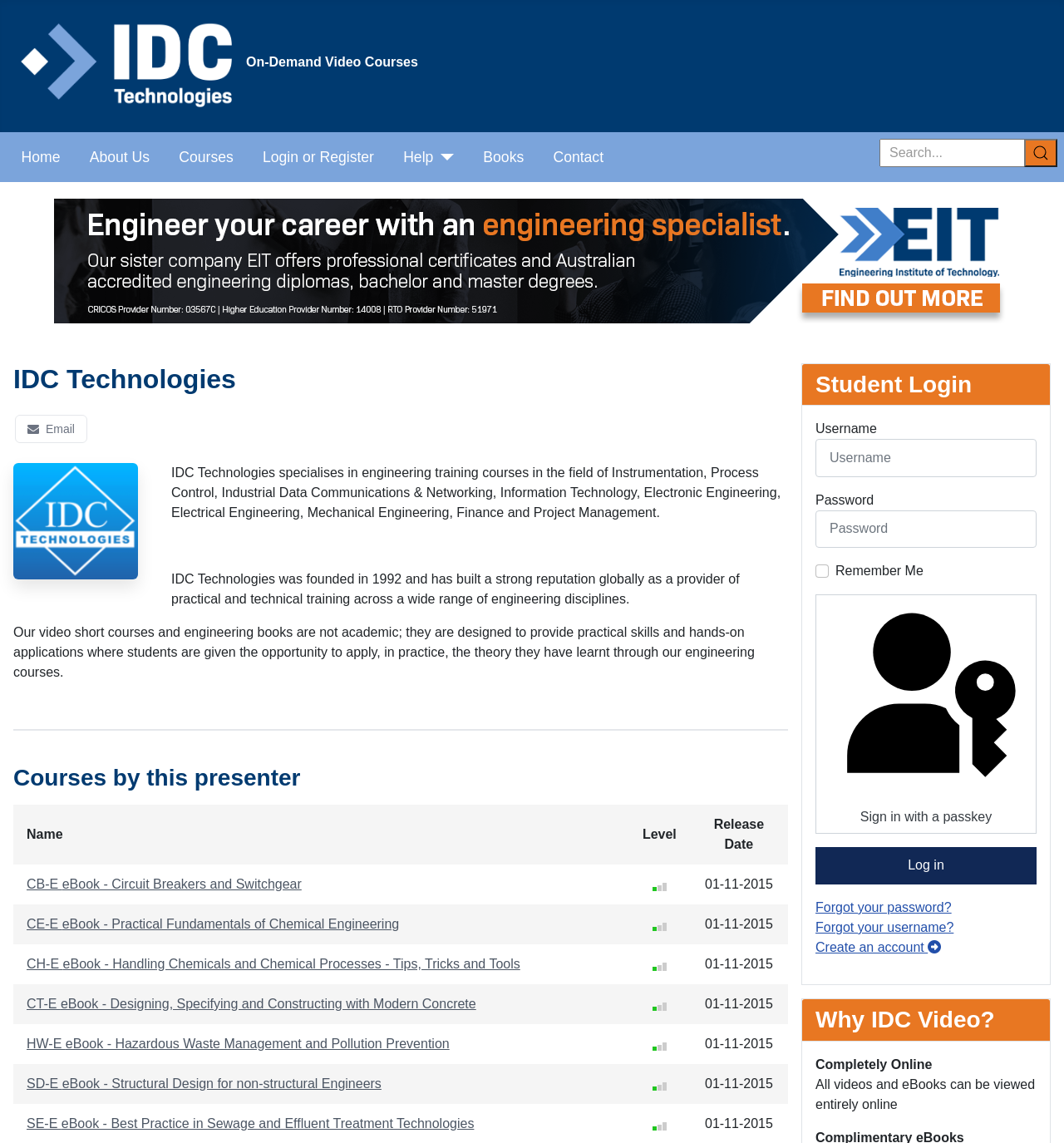Please provide a brief answer to the following inquiry using a single word or phrase:
What is the name of the presenter?

IDC Technologies presenter